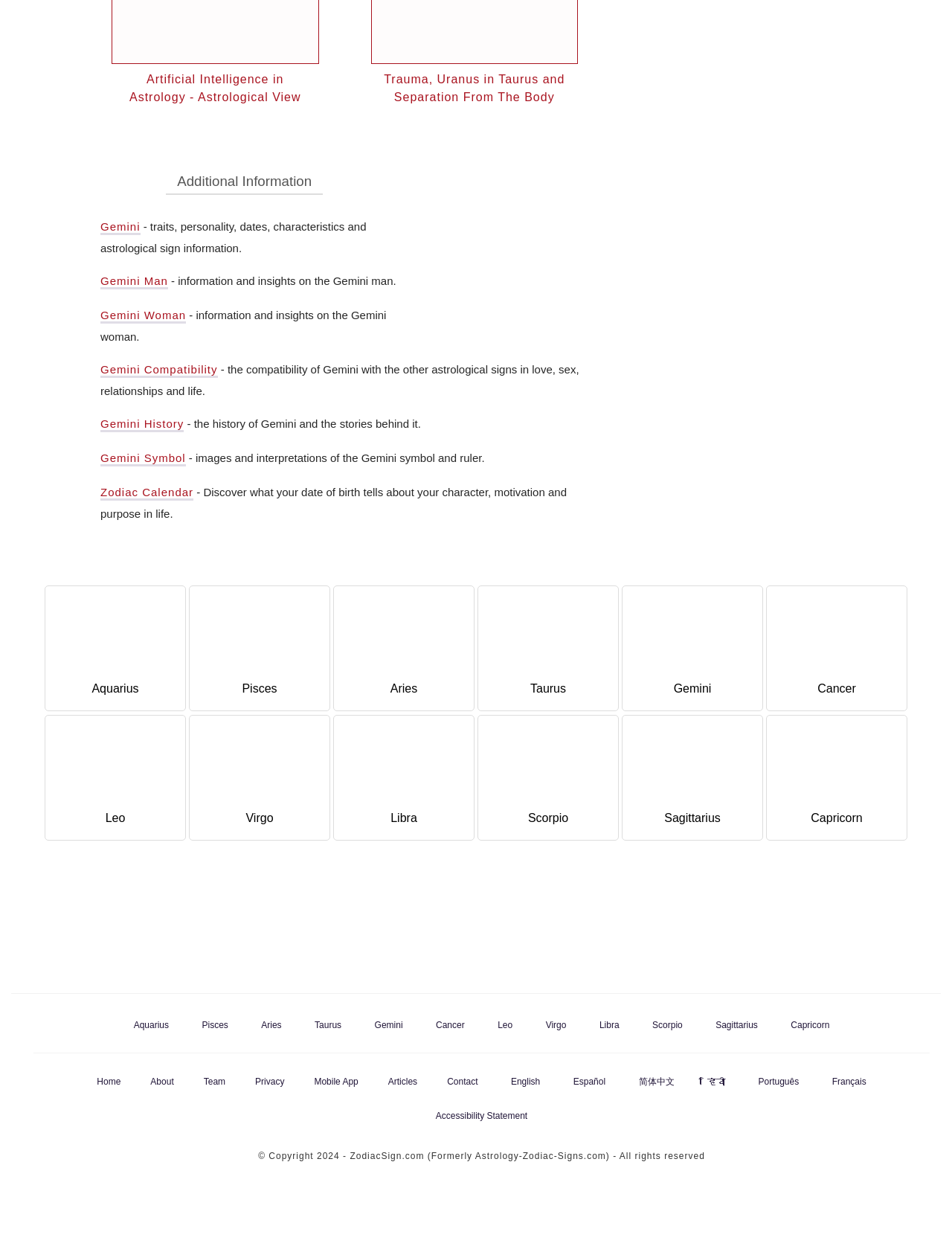What is the purpose of the 'Zodiac Calendar' link?
Please answer the question with as much detail as possible using the screenshot.

The 'Zodiac Calendar' link has a corresponding StaticText element that says 'Discover what your date of birth tells about your character, motivation and purpose in life.' This suggests that the purpose of the 'Zodiac Calendar' link is to help users discover their character, motivation, and purpose in life based on their date of birth.